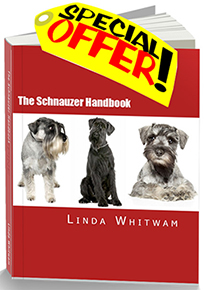Offer an in-depth caption of the image, mentioning all notable aspects.

The image features "The Schnauzer Handbook," authored by Linda Whitwam, prominently displayed on a book cover. The cover showcases three distinct Schnauzer breeds: the Miniature, Standard, and Giant Schnauzers, emphasizing the versatility of these beloved dogs. Boldly emblazoned across the top corner is a bright yellow sticker reading "SPECIAL OFFER!" which draws attention to a promotional deal. This handbook is a comprehensive resource aimed at Schnauzer enthusiasts, providing insights, care tips, and training advice for these unique breeds, making it an essential read for potential and current Schnauzer owners.